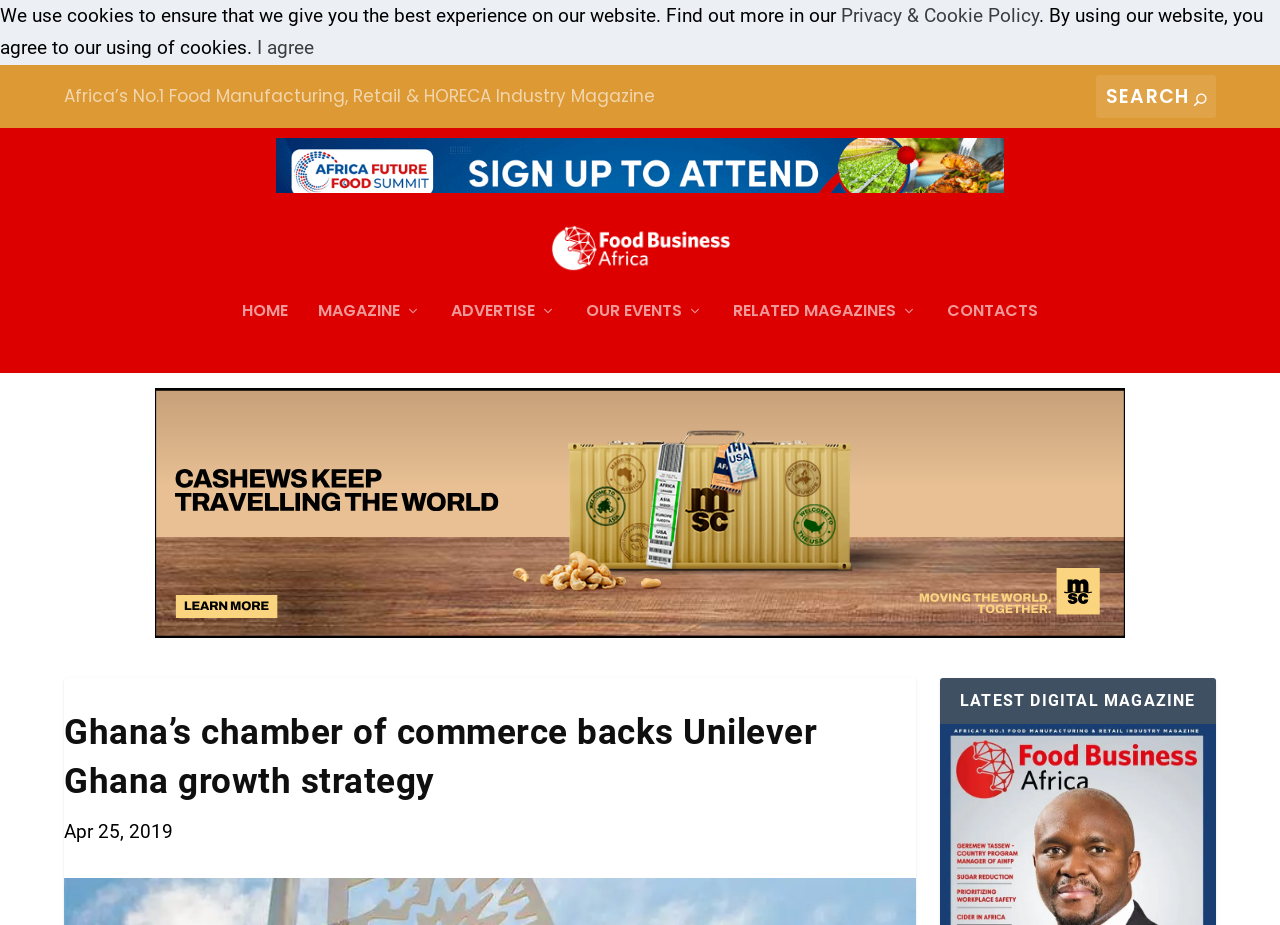Is there a search function on the website?
Please give a detailed answer to the question using the information shown in the image.

I found the answer by looking at the top right corner of the webpage, where I saw a search box with a button. This suggests that the website has a search function that allows users to search for specific content.